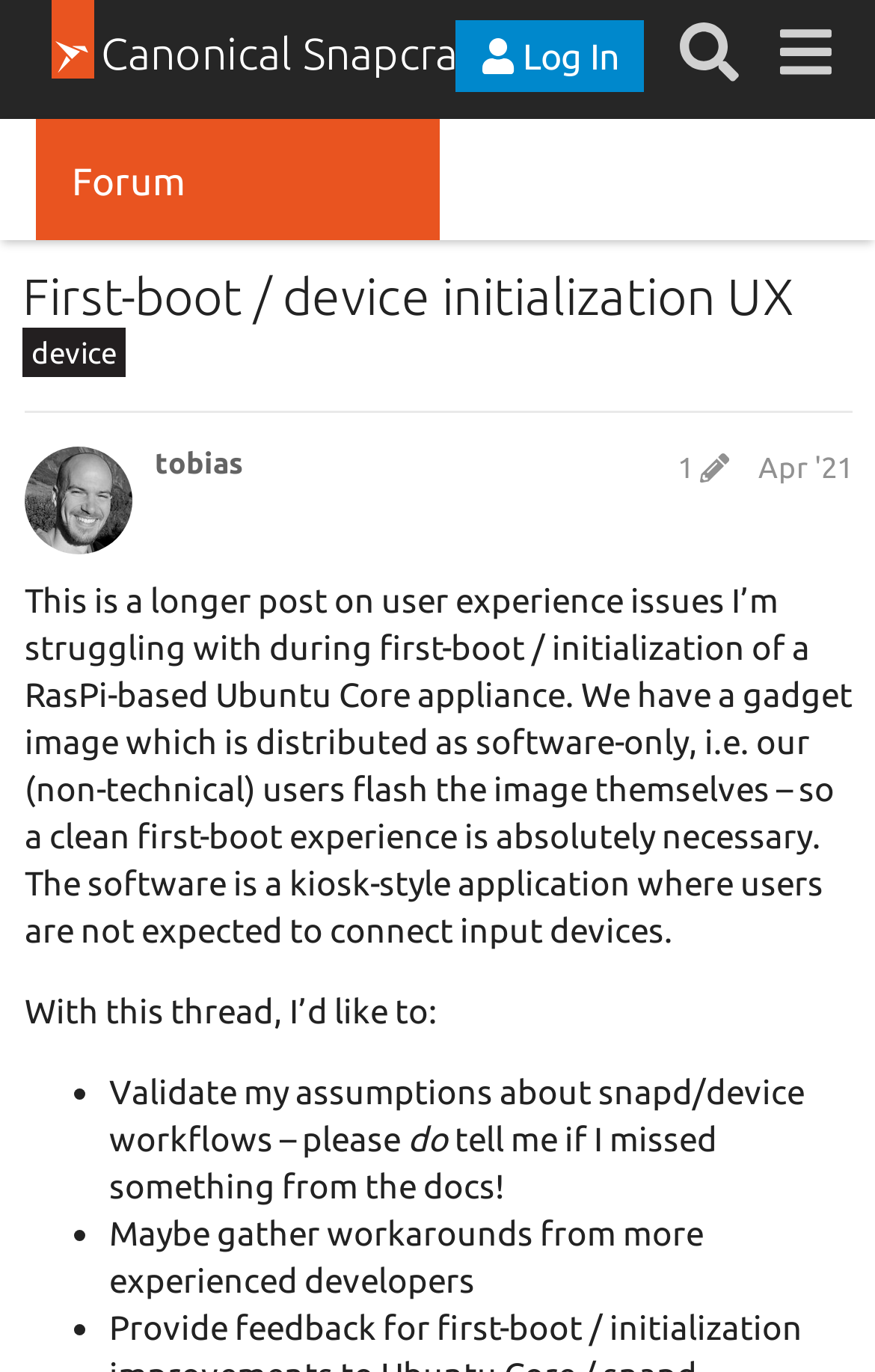Can you determine the bounding box coordinates of the area that needs to be clicked to fulfill the following instruction: "Read about Fantasy"?

None